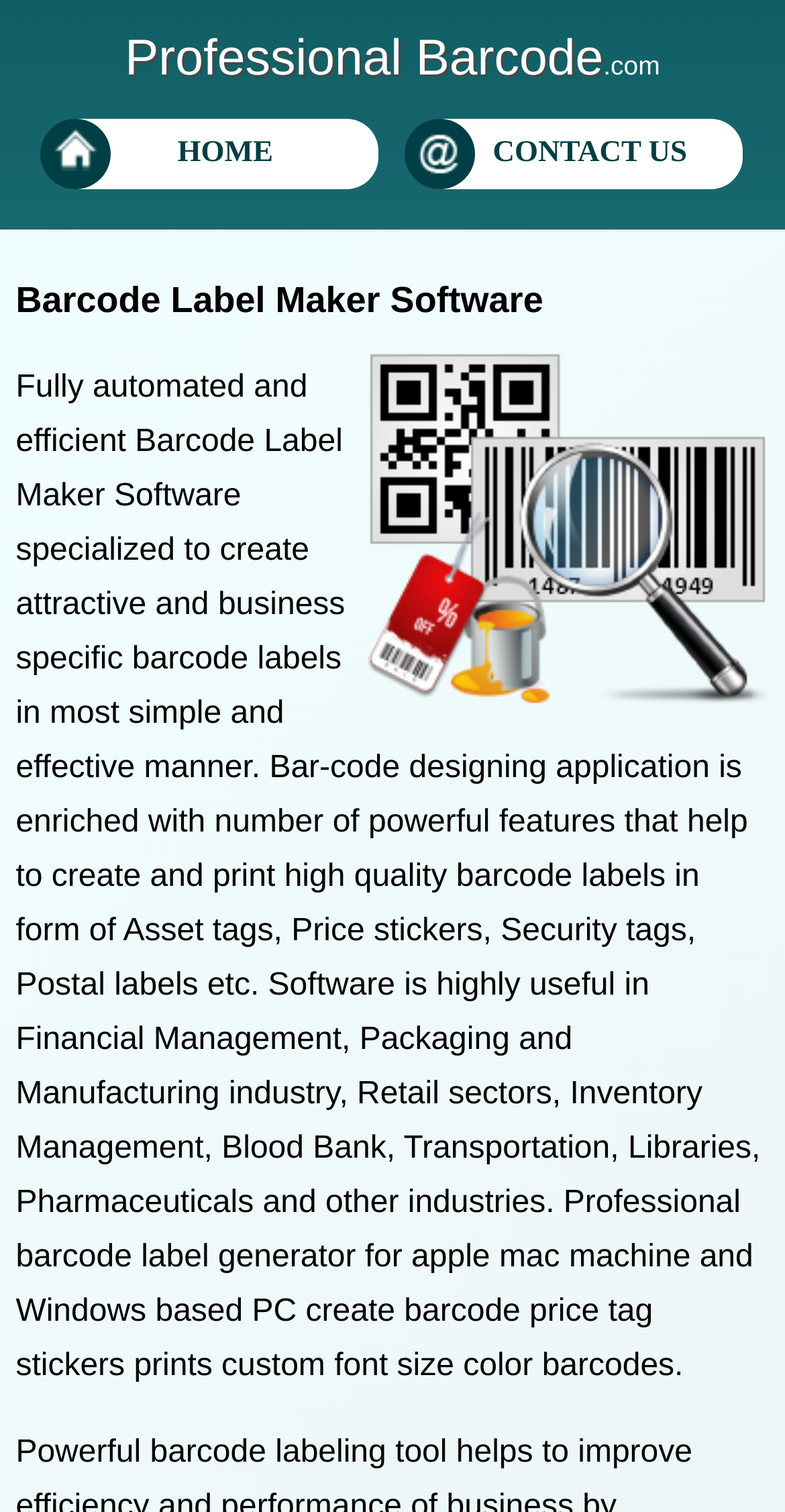What types of industries can use this software? Based on the image, give a response in one word or a short phrase.

Multiple industries